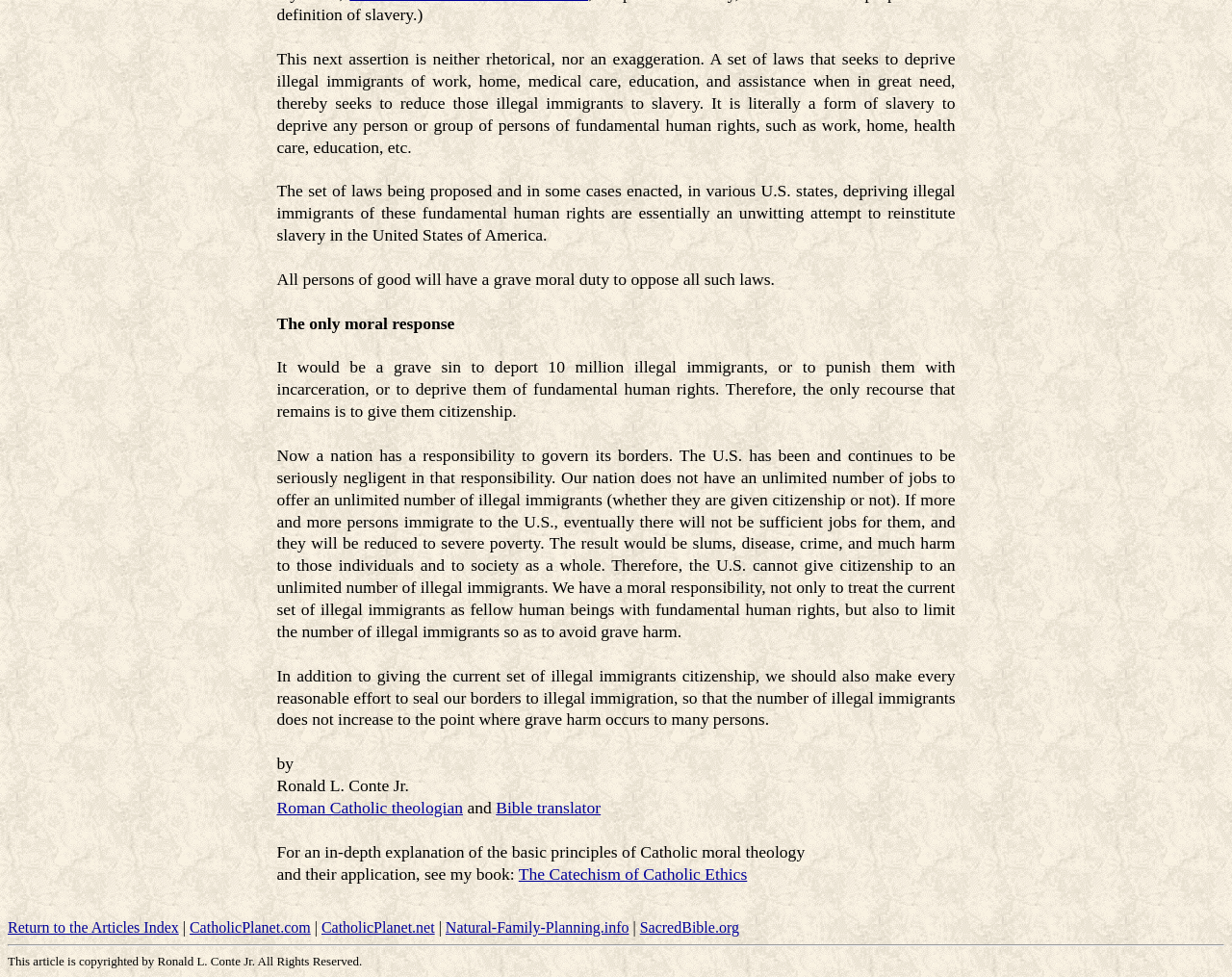What is the copyright statement of the article?
Please interpret the details in the image and answer the question thoroughly.

I found the copyright statement by looking at the text at the very bottom of the webpage, which states the copyright information.